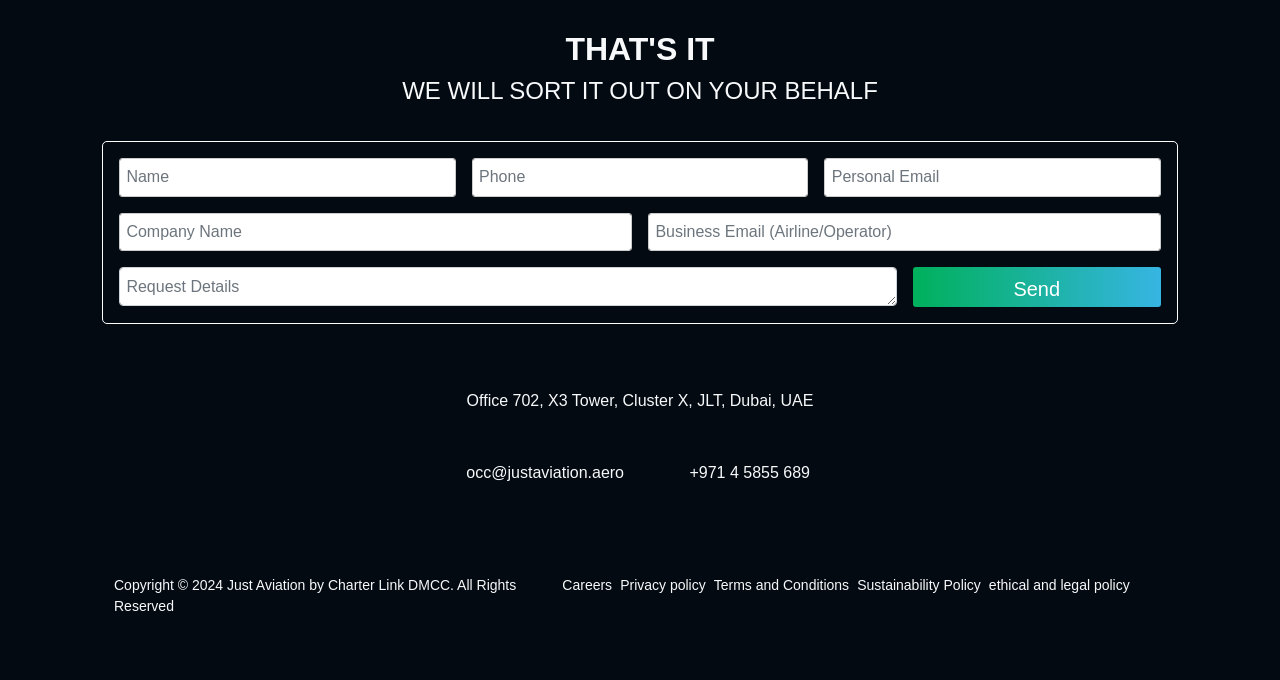What is the main theme of the website?
Based on the screenshot, respond with a single word or phrase.

Aviation